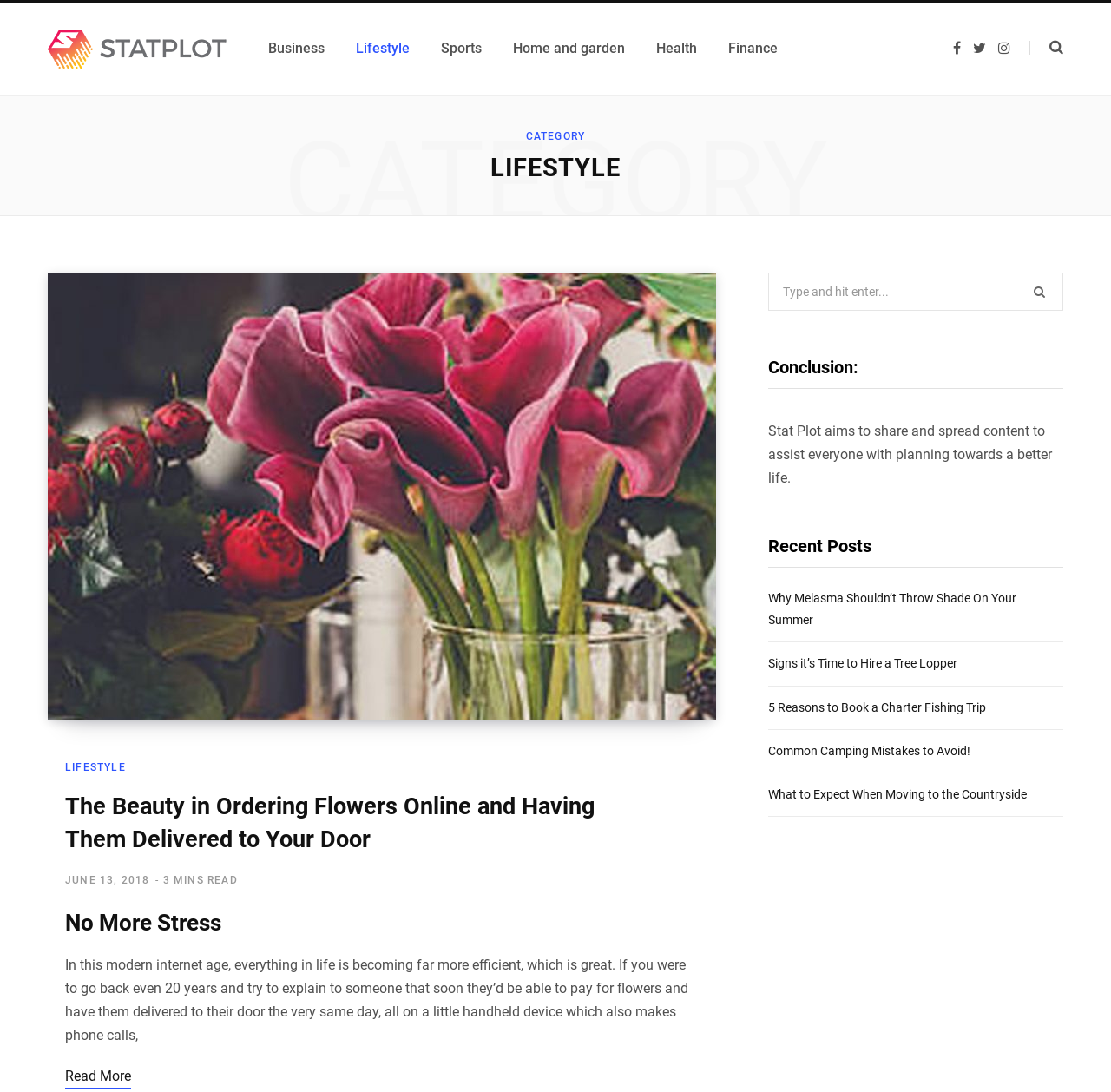Find the bounding box coordinates of the clickable area required to complete the following action: "Click on the Read More button".

[0.059, 0.974, 0.118, 0.997]